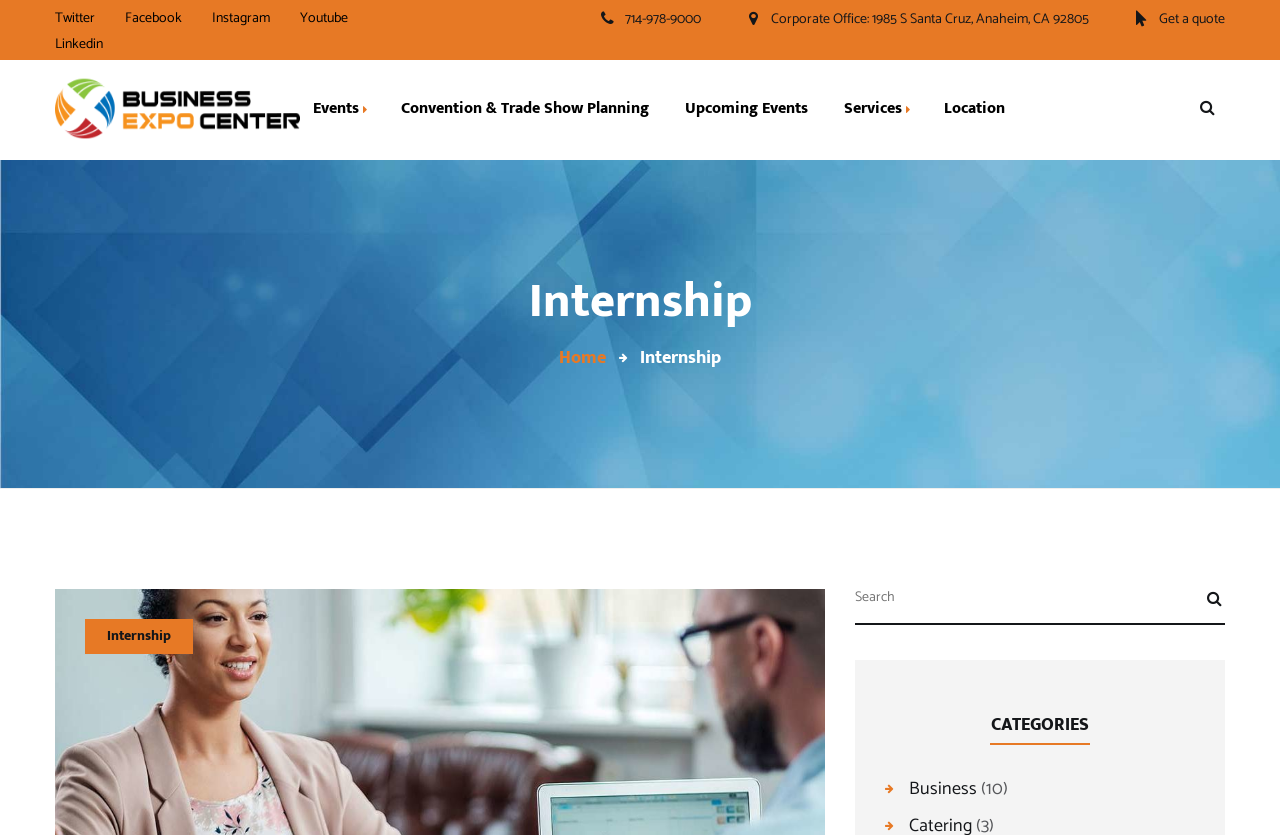Articulate a complete and detailed caption of the webpage elements.

The webpage is about the Business Expo Center, specifically showcasing its internship archives. At the top left corner, there are social media links to Twitter, Facebook, Instagram, Youtube, and Linkedin. Below these links, there is a phone number "714-978-9000" and a link to it. 

To the right of the phone number, there is an icon and a link to the corporate office address "1985 S Santa Cruz, Anaheim, CA 92805". Next to it, there is another icon and a link to "Get a quote". 

On the left side of the page, there is a logo of the Business Expo Center with a link to the homepage. Below the logo, there are several links to different sections, including "Events", "Event Types", "Event Photos", "Convention & Trade Show Planning", "Upcoming Events", and "Services". 

Under the "Services" section, there are more specific links to "Catering", "Event Planning", "Event Marketing in Orange County", "Facility Technology", and "Alliance Partners". 

Further down, there is a link to "Location". On the right side of the page, there is a search bar with a search button and a heading "Internship" above it. Below the search bar, there are links to "Home" and "Internship" again. 

At the bottom of the page, there is a heading "CATEGORIES" and a link to "Business" with a number "10" next to it.